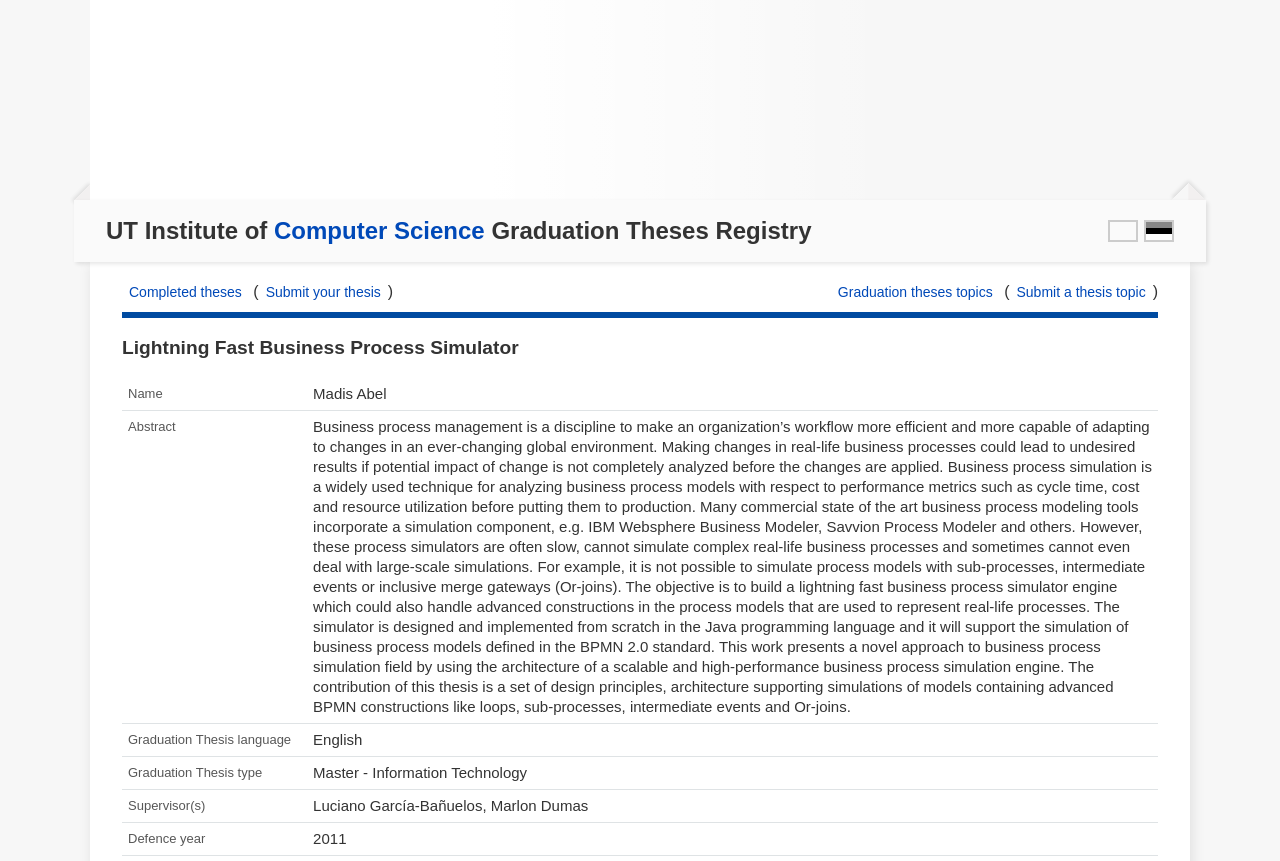Answer briefly with one word or phrase:
What is the name of the thesis author?

Madis Abel